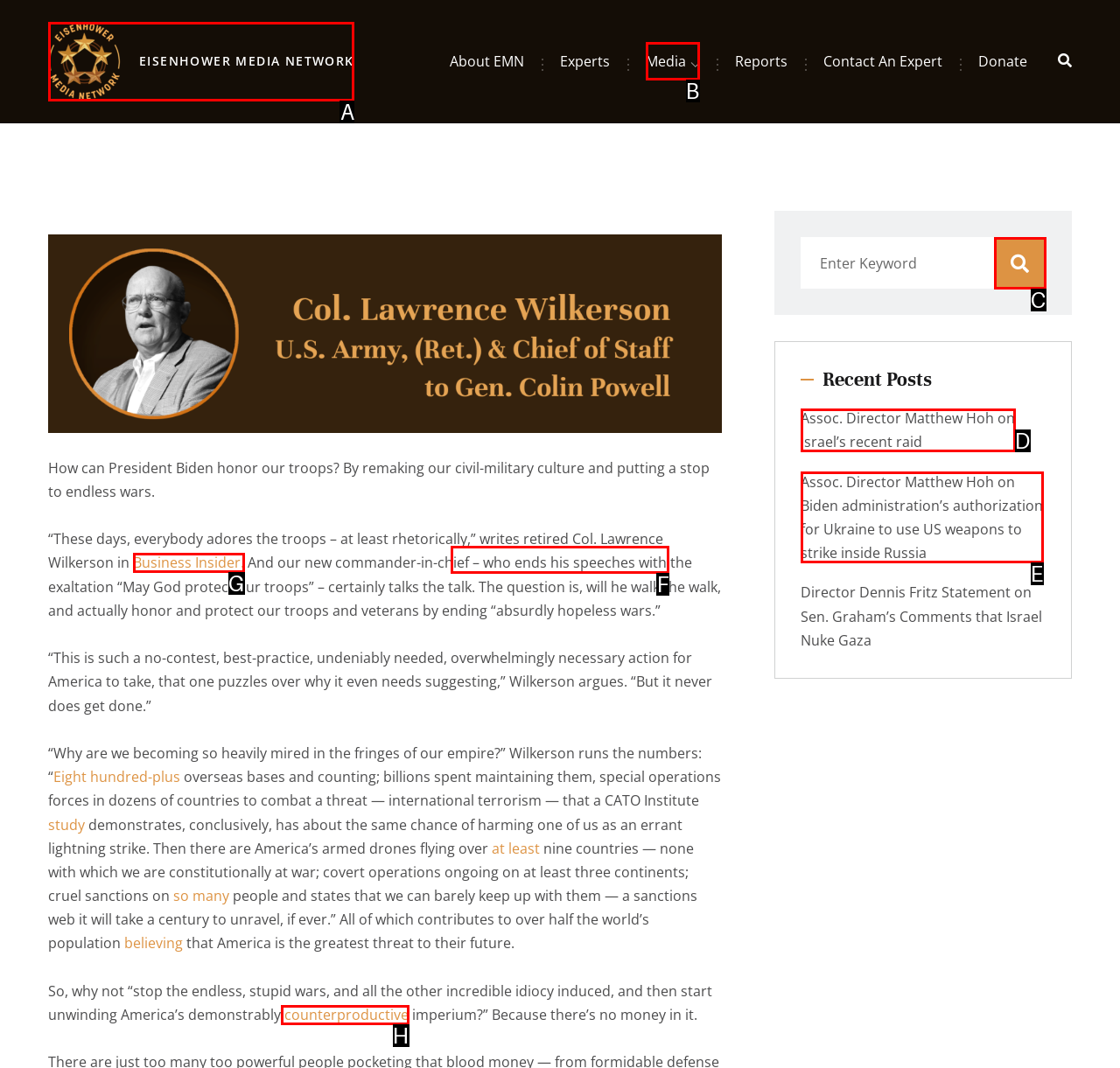Identify which option matches the following description: Eisenhower Media Network
Answer by giving the letter of the correct option directly.

A